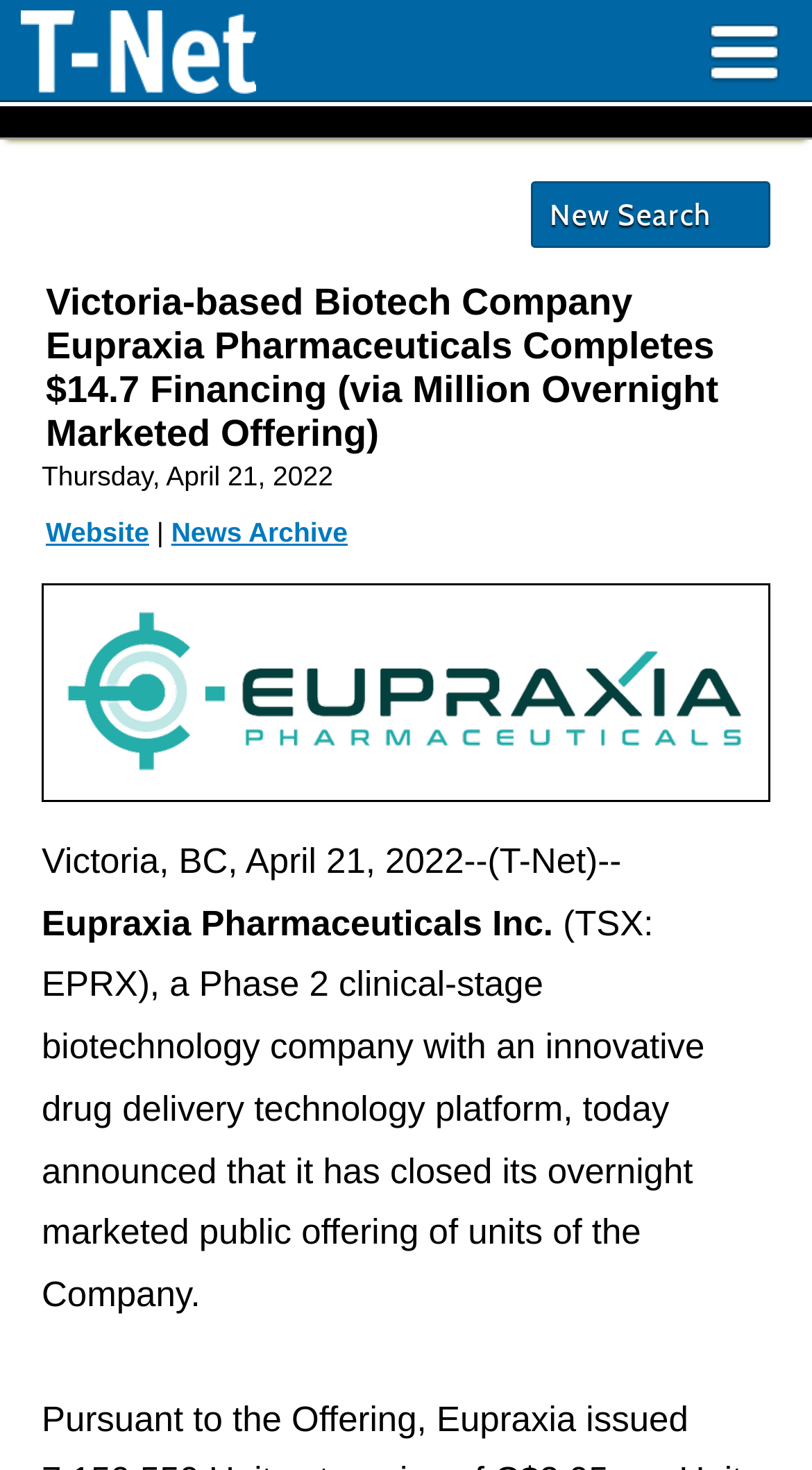Using the given element description, provide the bounding box coordinates (top-left x, top-left y, bottom-right x, bottom-right y) for the corresponding UI element in the screenshot: value="New Search"

[0.654, 0.136, 0.949, 0.157]